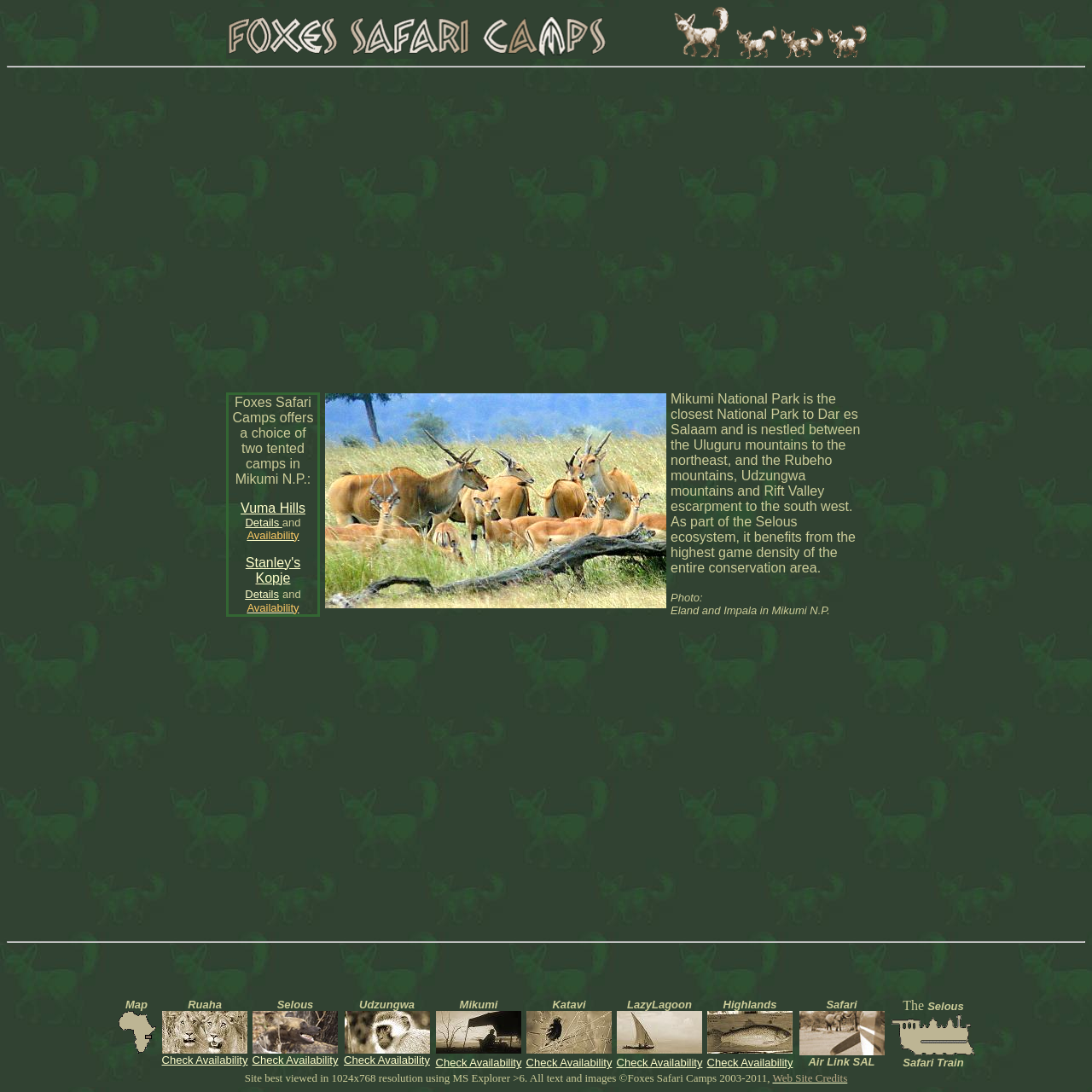Locate the bounding box coordinates of the element's region that should be clicked to carry out the following instruction: "learn about the importance of early socialization". The coordinates need to be four float numbers between 0 and 1, i.e., [left, top, right, bottom].

None